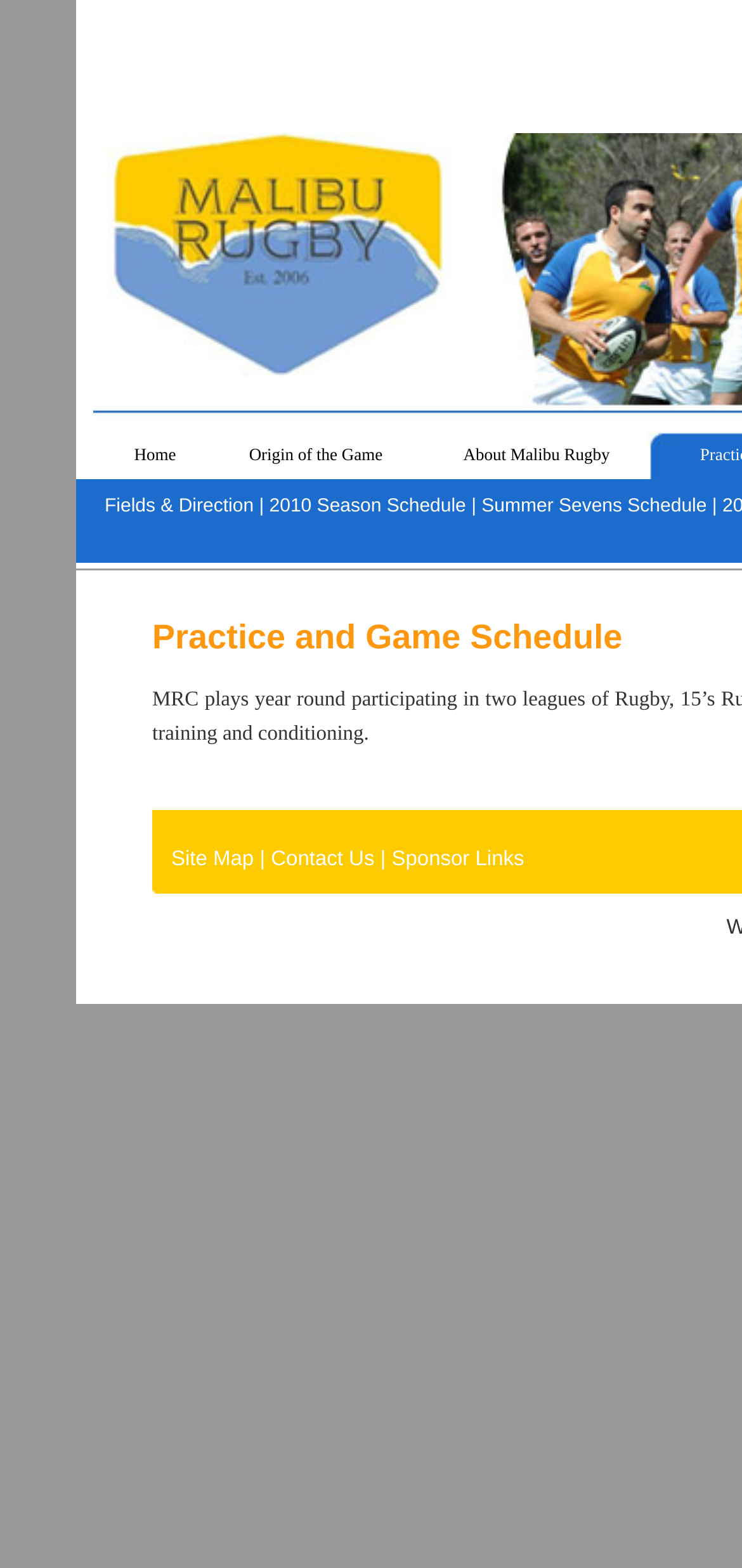Please determine the bounding box coordinates of the element's region to click for the following instruction: "visit site map".

[0.231, 0.541, 0.342, 0.555]